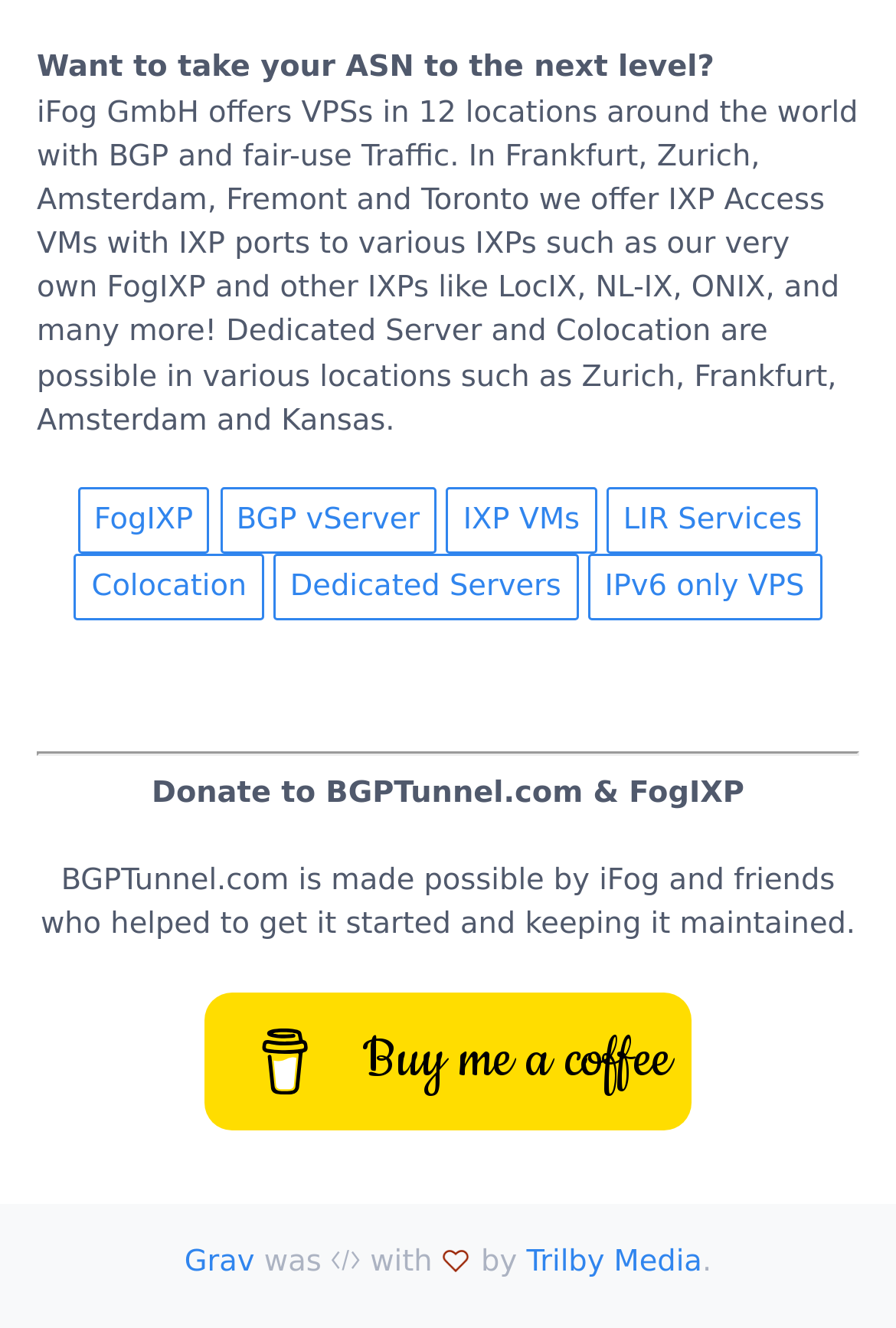Please find the bounding box coordinates for the clickable element needed to perform this instruction: "explore disrupting harm".

None